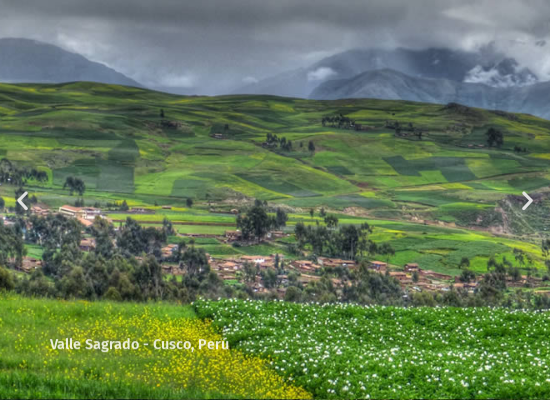Respond with a single word or short phrase to the following question: 
What is the dominant color of the rolling hills?

Green